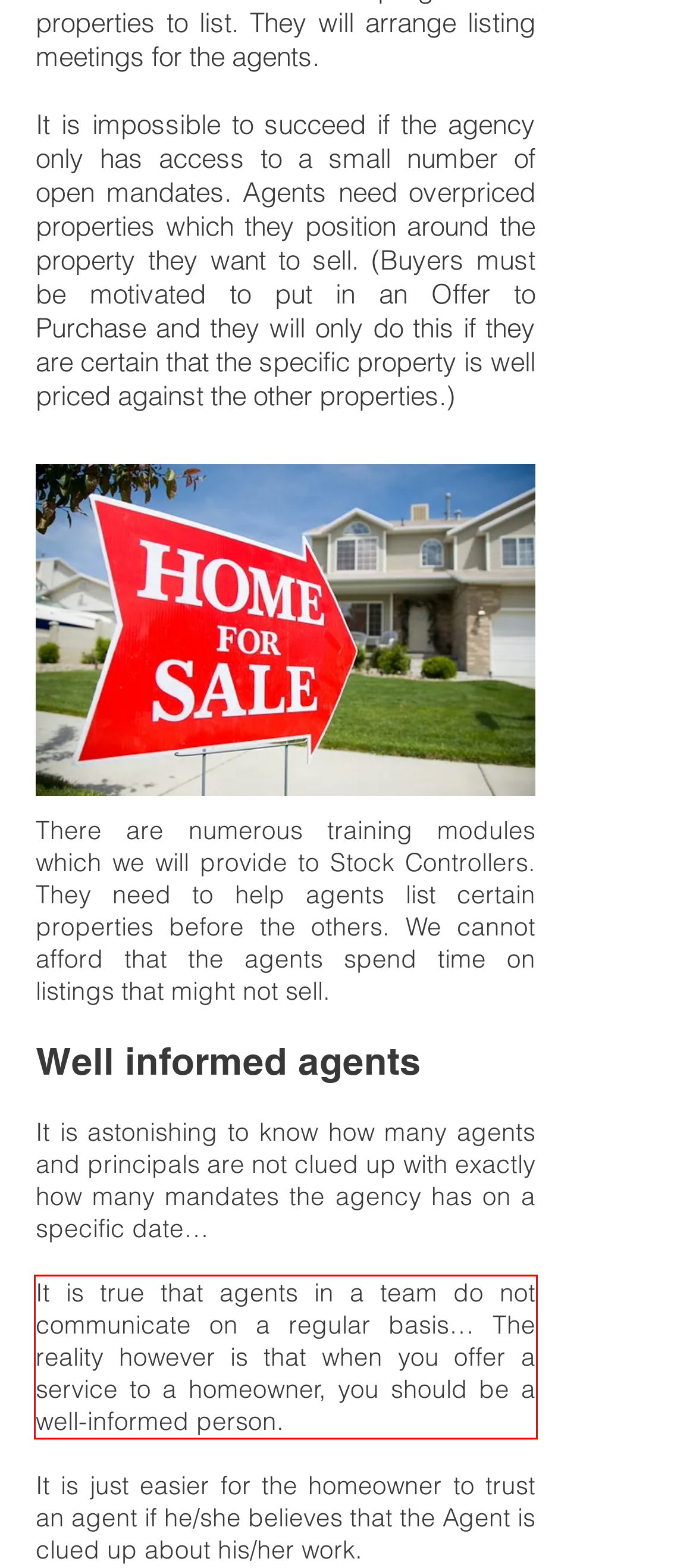You are provided with a screenshot of a webpage that includes a red bounding box. Extract and generate the text content found within the red bounding box.

It is true that agents in a team do not communicate on a regular basis… The reality however is that when you offer a service to a homeowner, you should be a well-informed person.